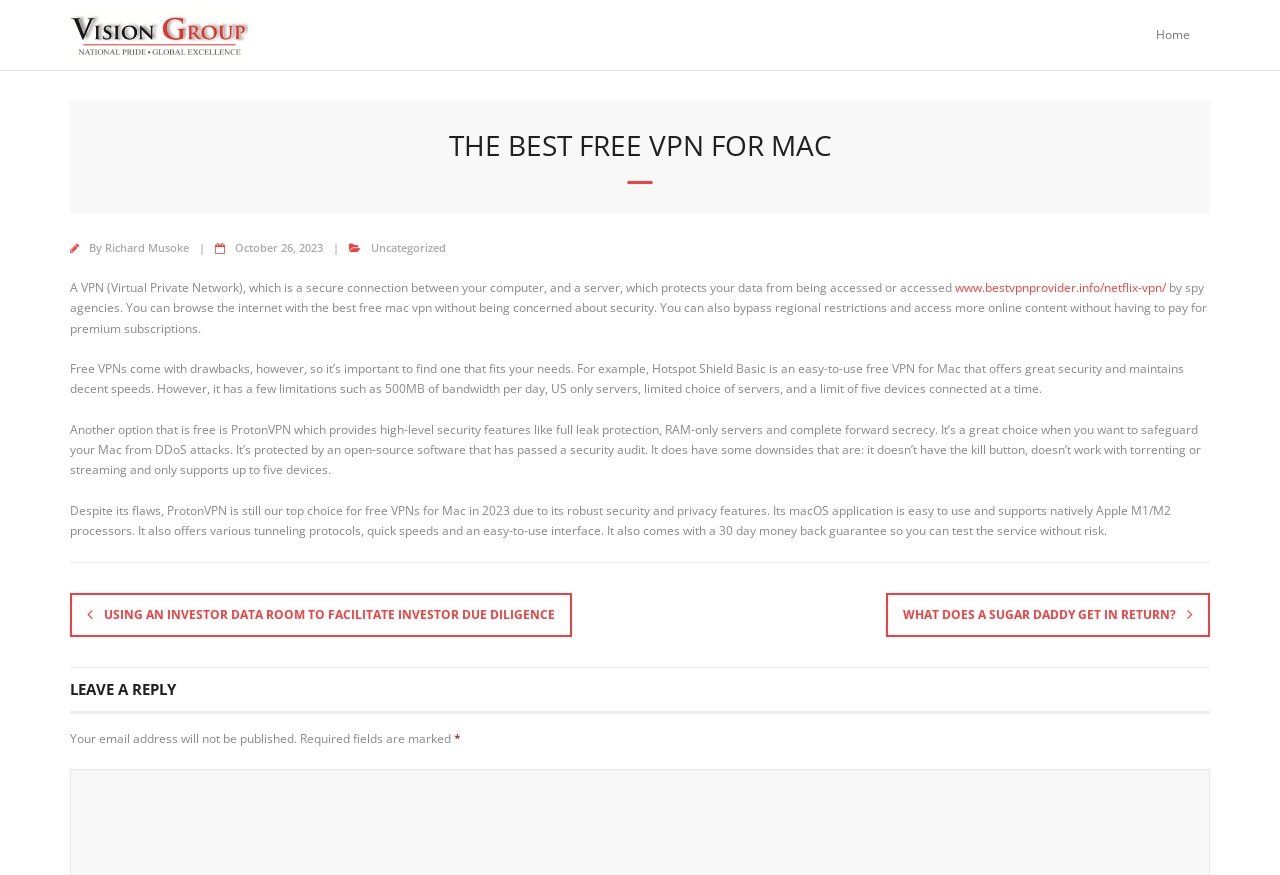Please identify the bounding box coordinates of the element's region that should be clicked to execute the following instruction: "Learn more about ProtonVPN". The bounding box coordinates must be four float numbers between 0 and 1, i.e., [left, top, right, bottom].

[0.055, 0.481, 0.938, 0.547]